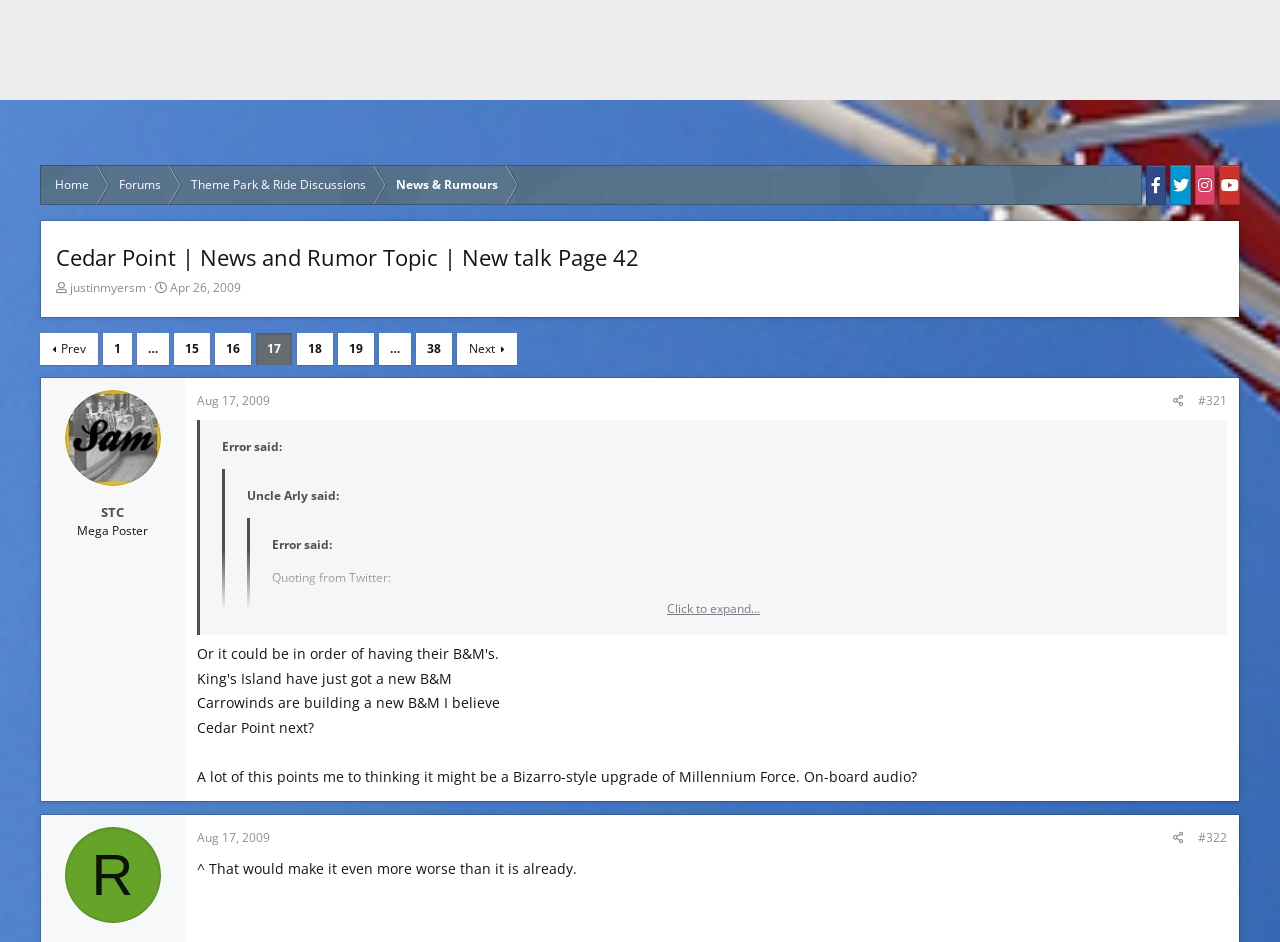Please extract the title of the webpage.

Cedar Point | News and Rumor Topic | New talk Page 42